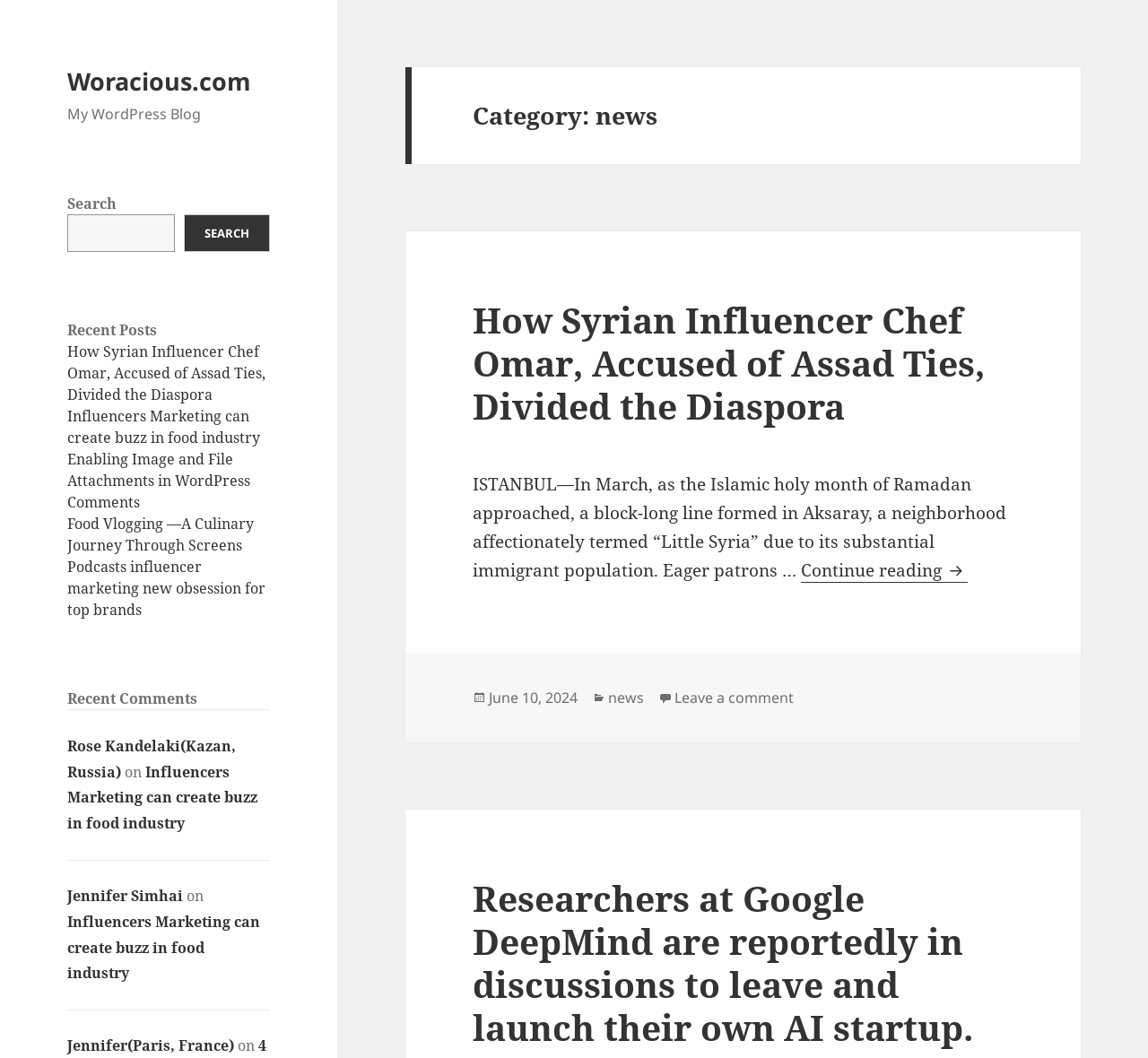Provide the bounding box coordinates of the HTML element this sentence describes: "June 10, 2024June 10, 2024". The bounding box coordinates consist of four float numbers between 0 and 1, i.e., [left, top, right, bottom].

[0.426, 0.65, 0.503, 0.669]